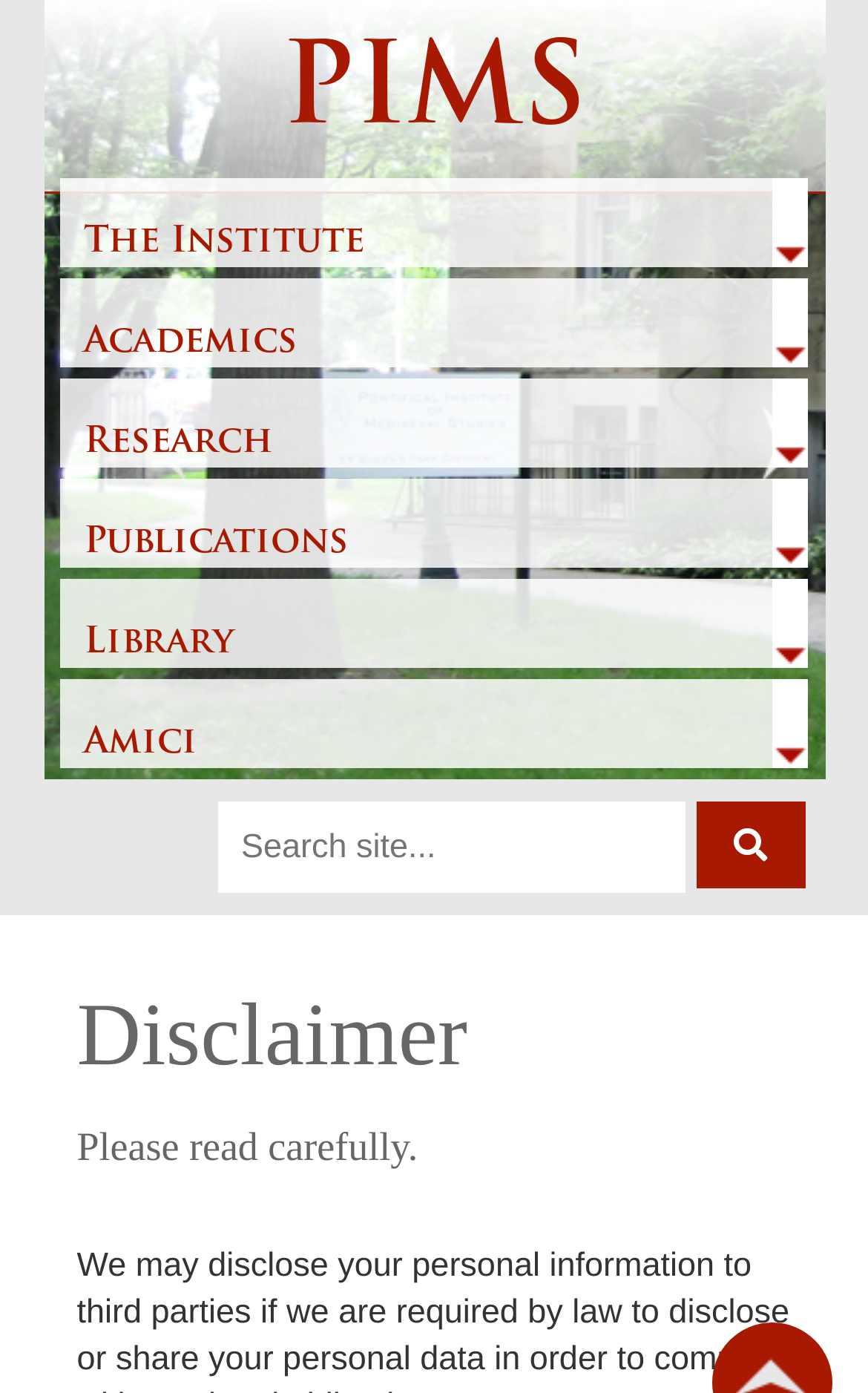Describe all the visual and textual components of the webpage comprehensively.

The webpage is titled "Disclaimer – Pontifical Institute of Mediaeval Studies" and features a prominent heading "PIMS" at the top, which is also a link. Below the heading, there is a horizontal menu with seven links: "The Institute", "Academics", "Research", "Publications", "Library", "Amici", and each has a dropdown menu. 

On the left side of the page, there are two buttons, "Previous" and "Next", positioned vertically. On the right side, there is a search bar with a search icon button at the end. 

Further down the page, there is a heading "Disclaimer" followed by a paragraph of text that starts with "Please read carefully."